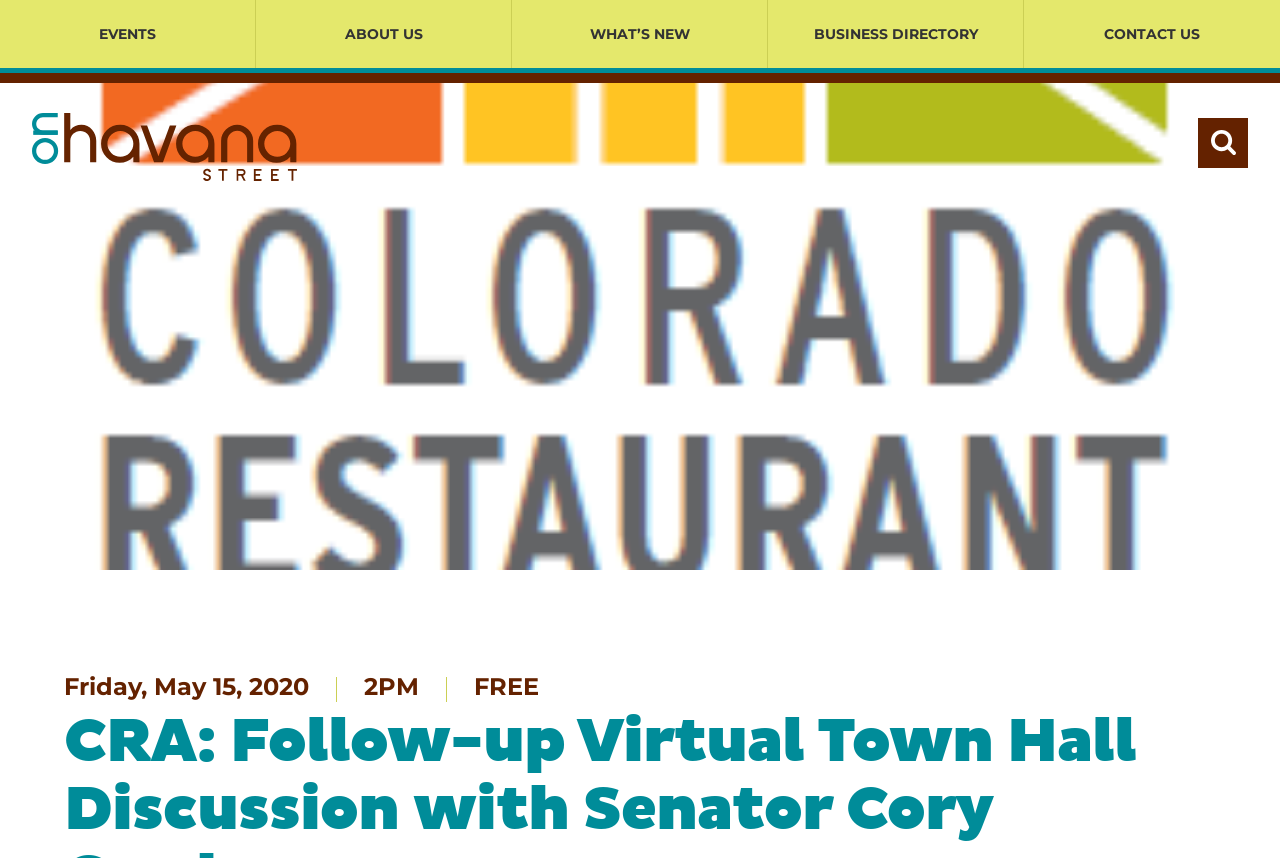Please identify the bounding box coordinates for the region that you need to click to follow this instruction: "view event details".

[0.05, 0.781, 0.95, 0.821]